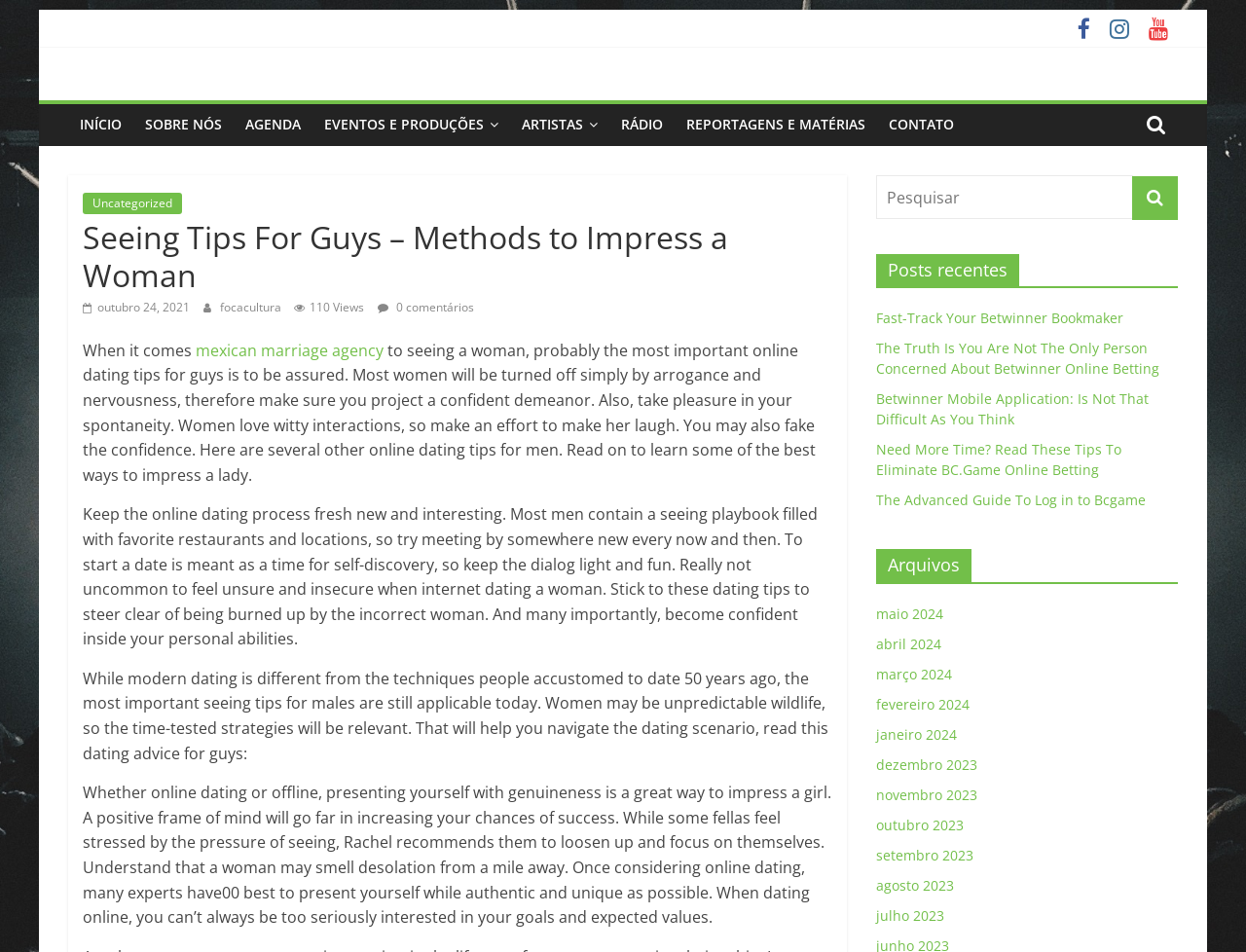What are the recent posts about?
From the image, provide a succinct answer in one word or a short phrase.

Betwinner and BC.Game online betting